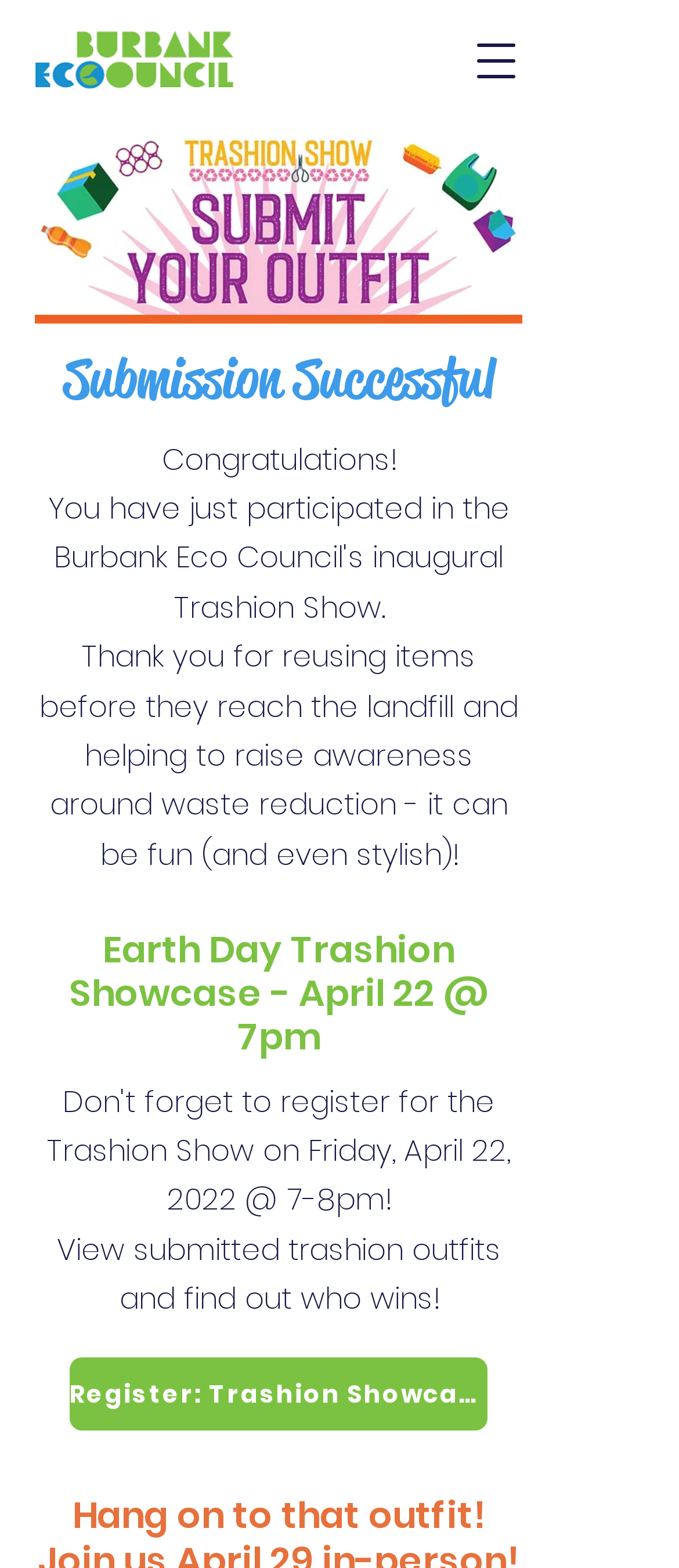Identify the bounding box coordinates for the UI element described by the following text: "alt="Beauty School near by"". Provide the coordinates as four float numbers between 0 and 1, in the format [left, top, right, bottom].

None